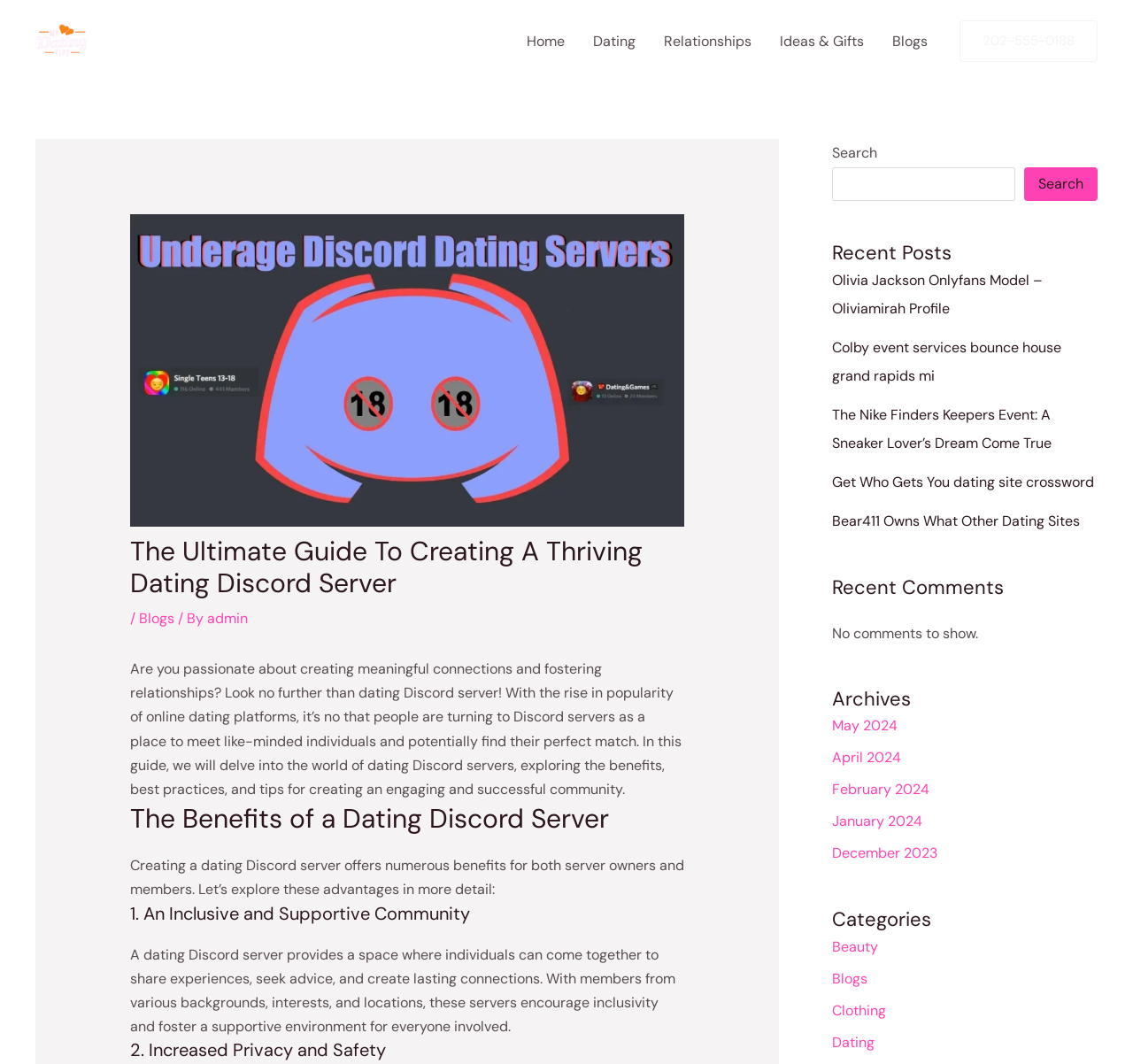Generate an in-depth caption that captures all aspects of the webpage.

This webpage is about creating a thriving dating Discord server. At the top left, there is a logo of "mtdt" with a link to the homepage. Next to it, there is a navigation menu with links to "Home", "Dating", "Relationships", "Ideas & Gifts", and "Blogs". On the top right, there is a phone number "202-555-0188" with a link to it.

Below the navigation menu, there is a header section with a large image related to a dating Discord server. The title of the webpage, "The Ultimate Guide To Creating A Thriving Dating Discord Server", is displayed prominently. Below the title, there is a paragraph of text that introduces the concept of dating Discord servers and their benefits.

The main content of the webpage is divided into sections, each with a heading. The first section discusses the benefits of a dating Discord server, including creating an inclusive and supportive community and providing increased privacy and safety.

On the right side of the webpage, there are three complementary sections. The first section has a search bar with a button to search the website. The second section displays recent posts, with links to articles such as "Olivia Jackson Onlyfans Model" and "The Nike Finders Keepers Event". The third section displays recent comments, but currently, there are no comments to show. The fourth section displays archives of posts by month, and the fifth section displays categories of posts, including "Beauty", "Blogs", "Clothing", and "Dating".